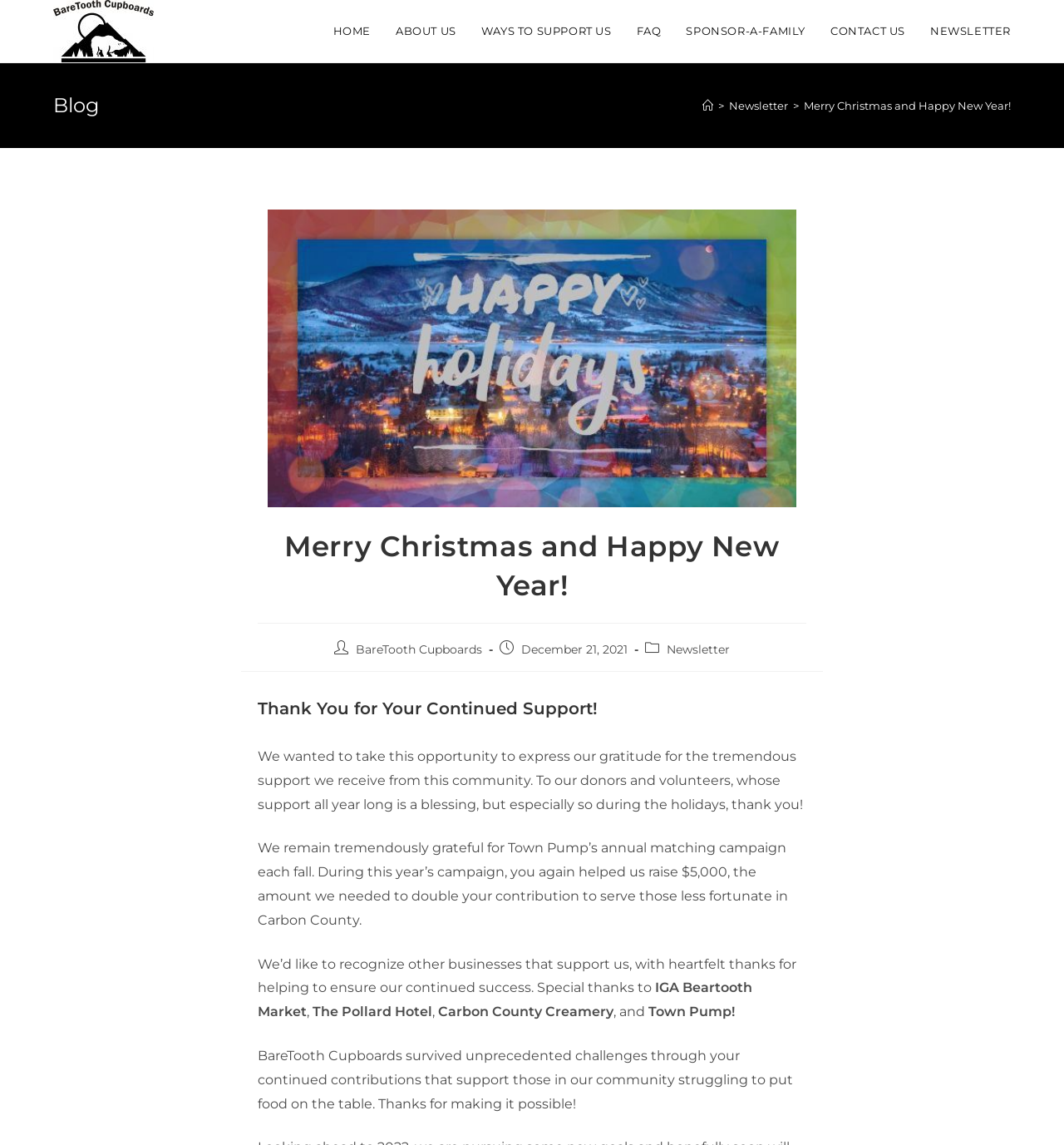Respond to the question with just a single word or phrase: 
What is the purpose of the post?

To express gratitude